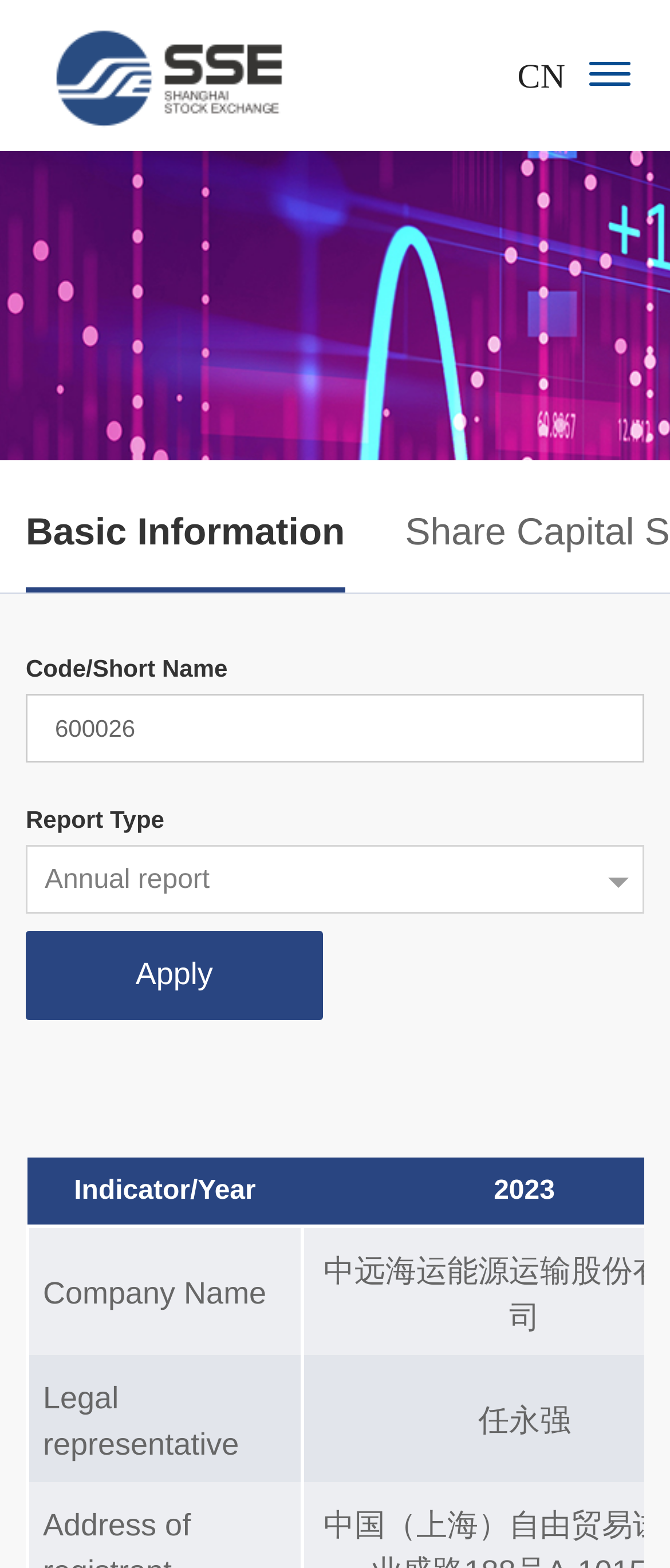Please look at the image and answer the question with a detailed explanation: What is the default report type?

Based on the webpage, there is a button 'Annual report' under the 'Report Type' label, which suggests that it is the default report type.